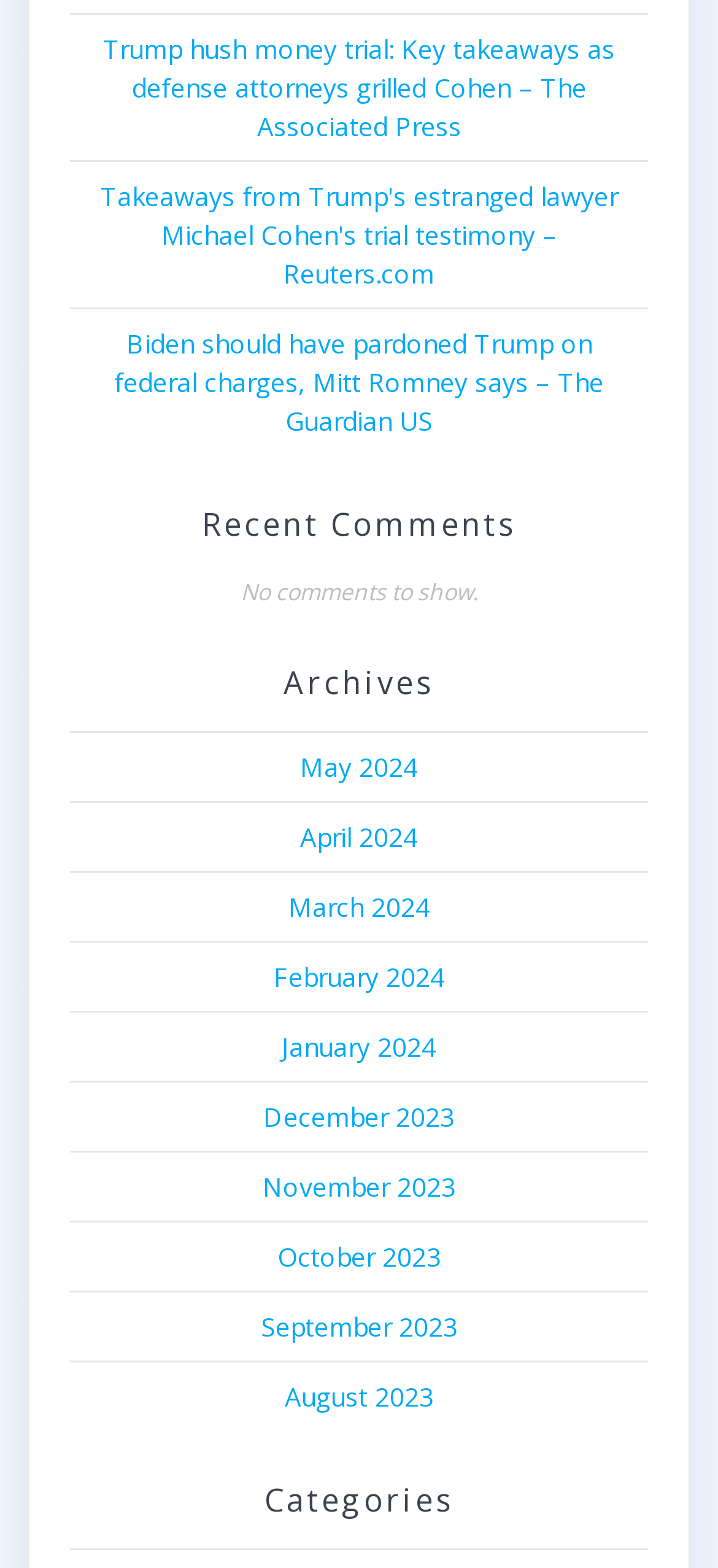Using the provided element description "November 2023", determine the bounding box coordinates of the UI element.

[0.365, 0.746, 0.635, 0.768]